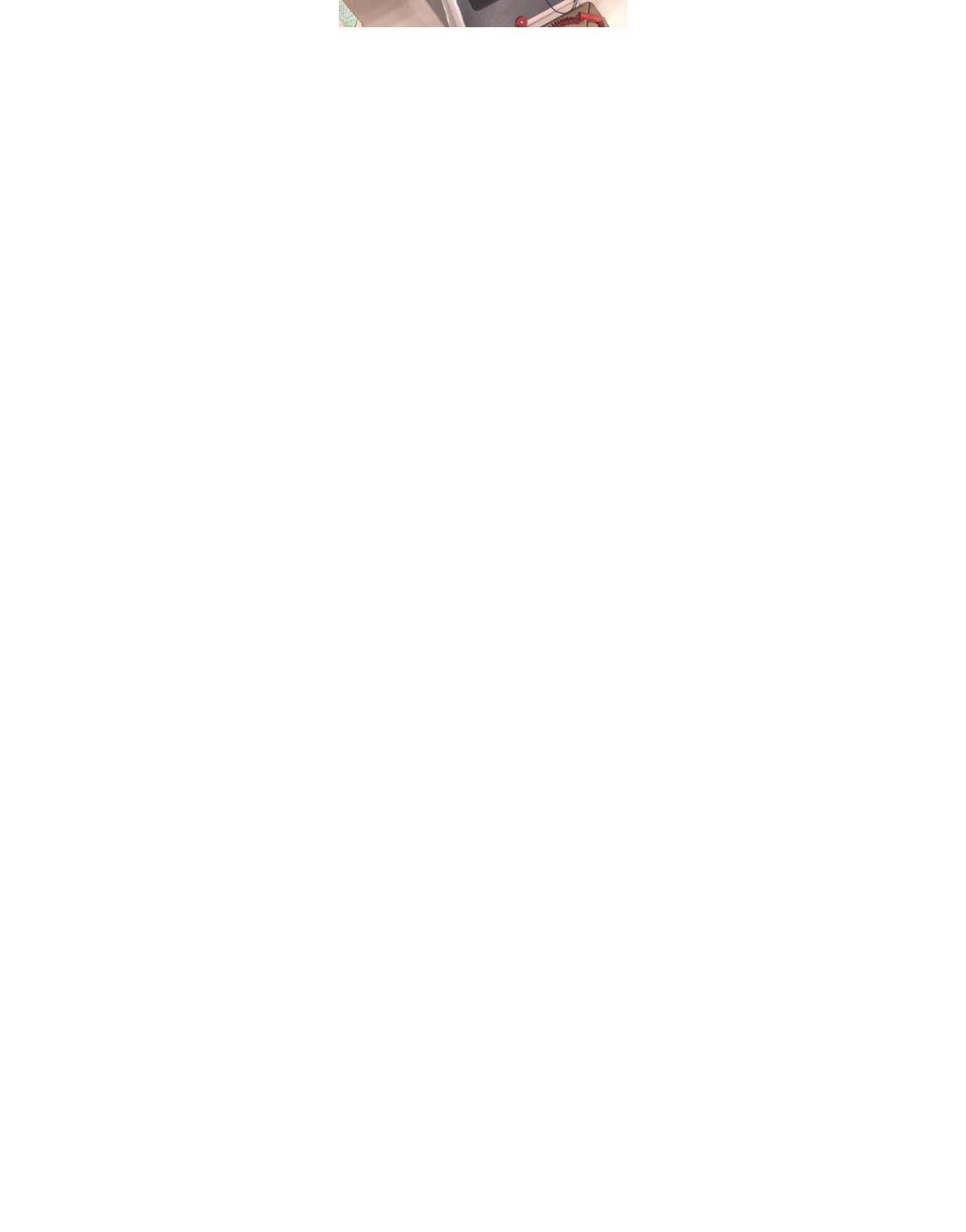Locate the bounding box coordinates of the area you need to click to fulfill this instruction: 'view the image of Boat Butler Boat management service'. The coordinates must be in the form of four float numbers ranging from 0 to 1: [left, top, right, bottom].

[0.044, 0.255, 0.343, 0.431]